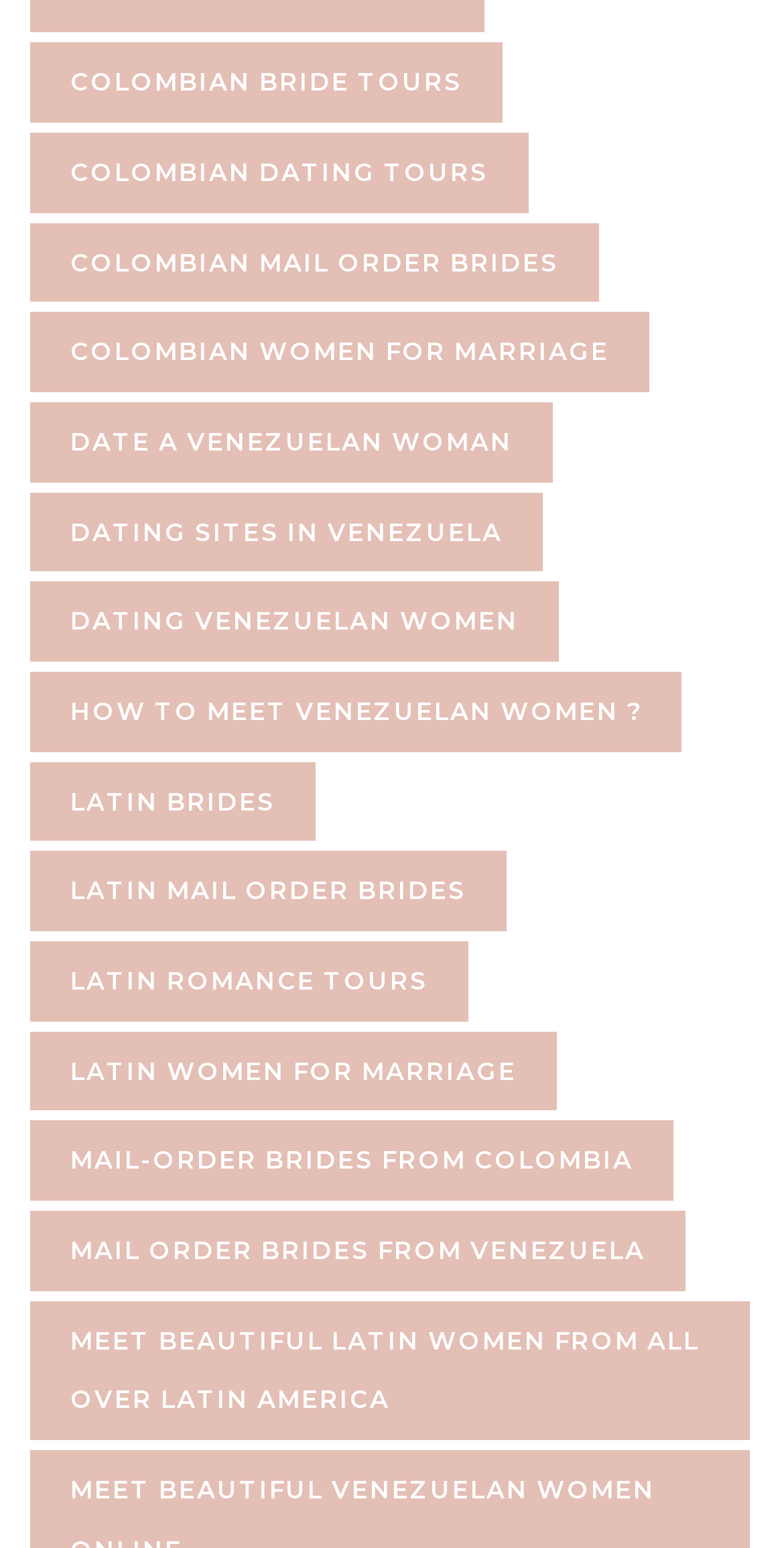Determine the bounding box coordinates of the clickable element to complete this instruction: "Find mail-order brides from Colombia". Provide the coordinates in the format of four float numbers between 0 and 1, [left, top, right, bottom].

[0.038, 0.724, 0.859, 0.776]